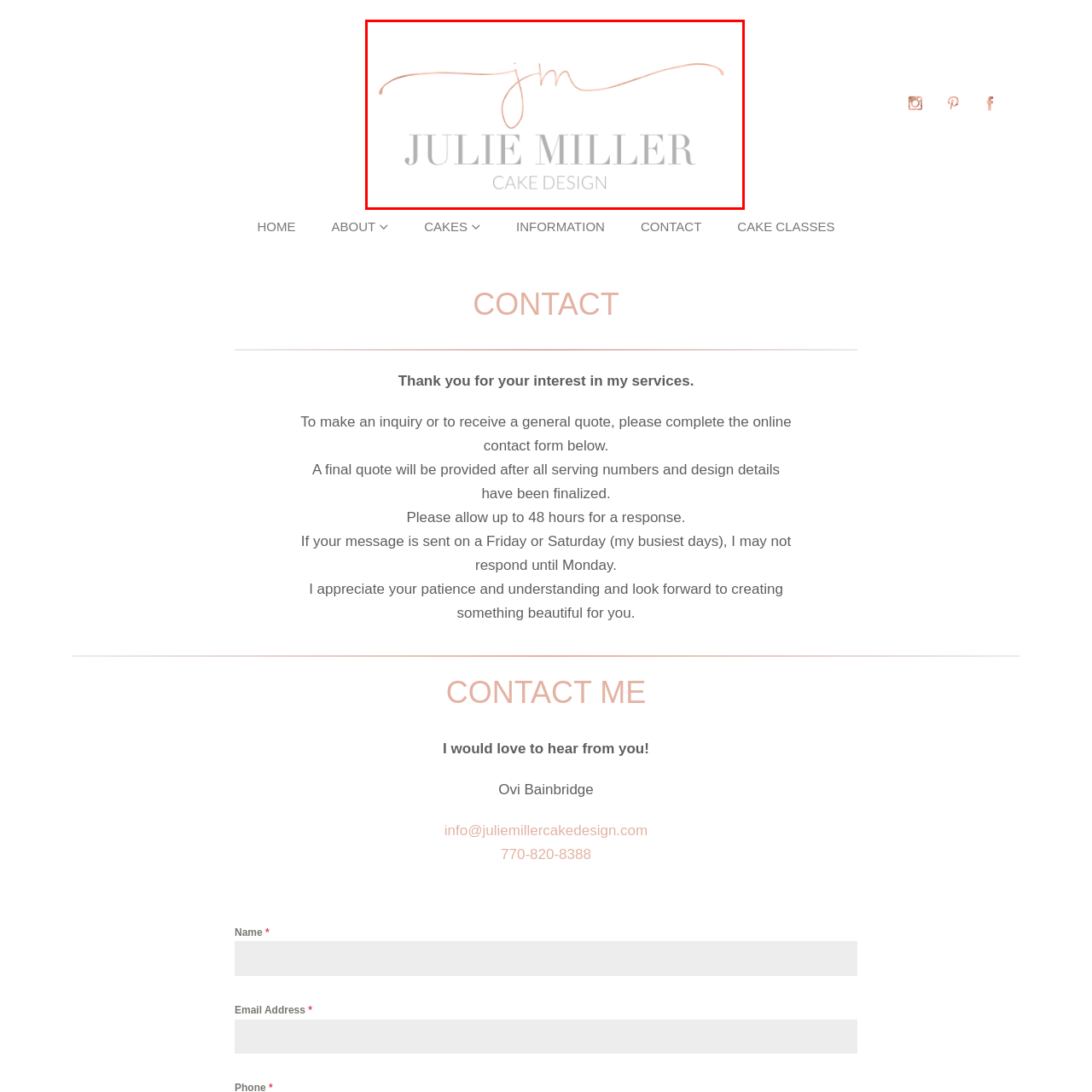Please look at the image highlighted by the red bounding box and provide a single word or phrase as an answer to this question:
What is the focus of 'Julie Miller Cake Design'?

Exquisite and bespoke cake creations